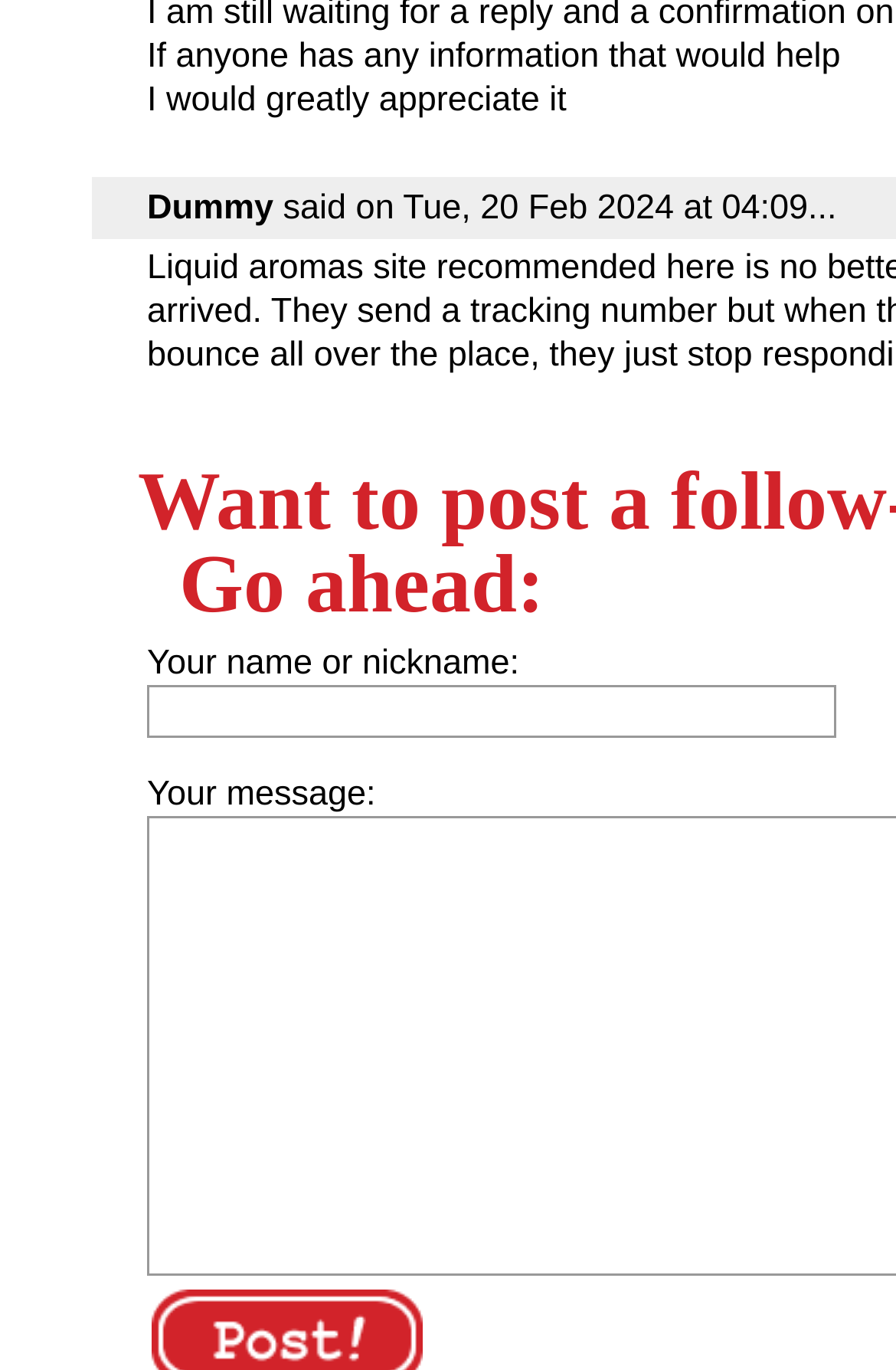What is the date of the author's statement?
Use the information from the screenshot to give a comprehensive response to the question.

The date of the author's statement can be found in the text 'said on Tue, 20 Feb 2024 at 04:09...', which provides the timestamp of the author's comment.